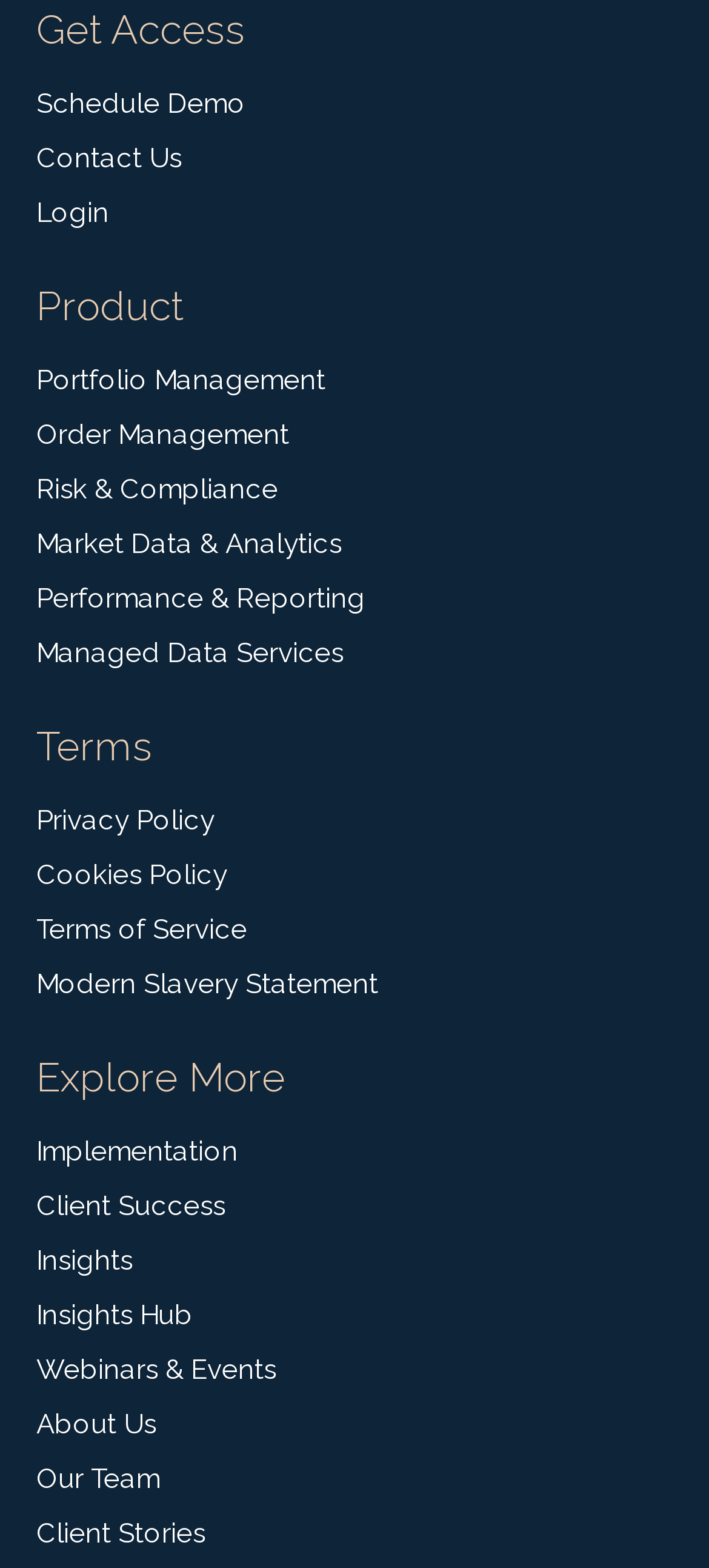What is the category of the 'Portfolio Management' link?
Relying on the image, give a concise answer in one word or a brief phrase.

Product